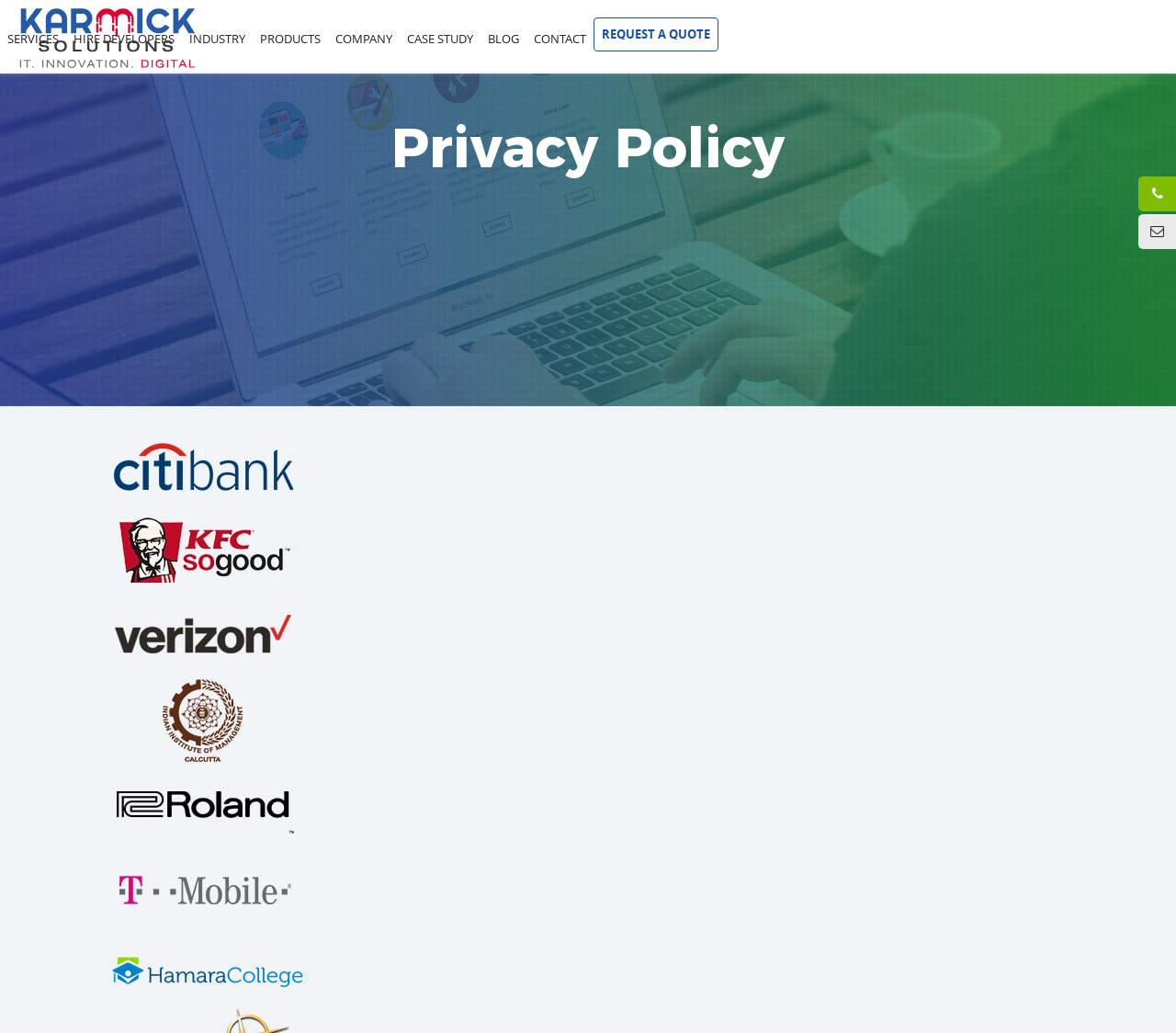Reply to the question below using a single word or brief phrase:
How many navigation links are there in the header?

9